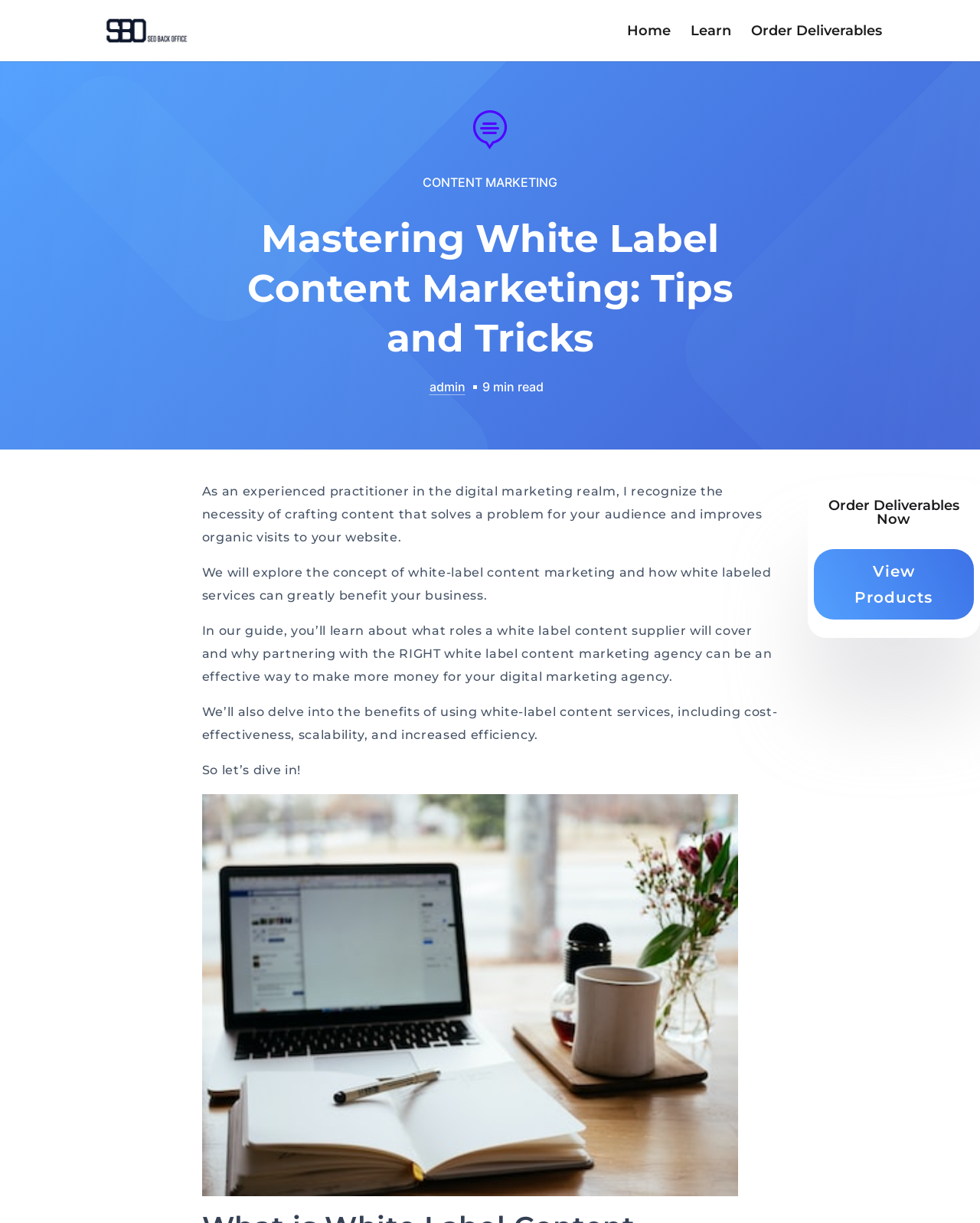Using the information shown in the image, answer the question with as much detail as possible: What is the purpose of partnering with a white label content marketing agency?

According to the StaticText element, partnering with the RIGHT white label content marketing agency can be an effective way to make more money for your digital marketing agency.